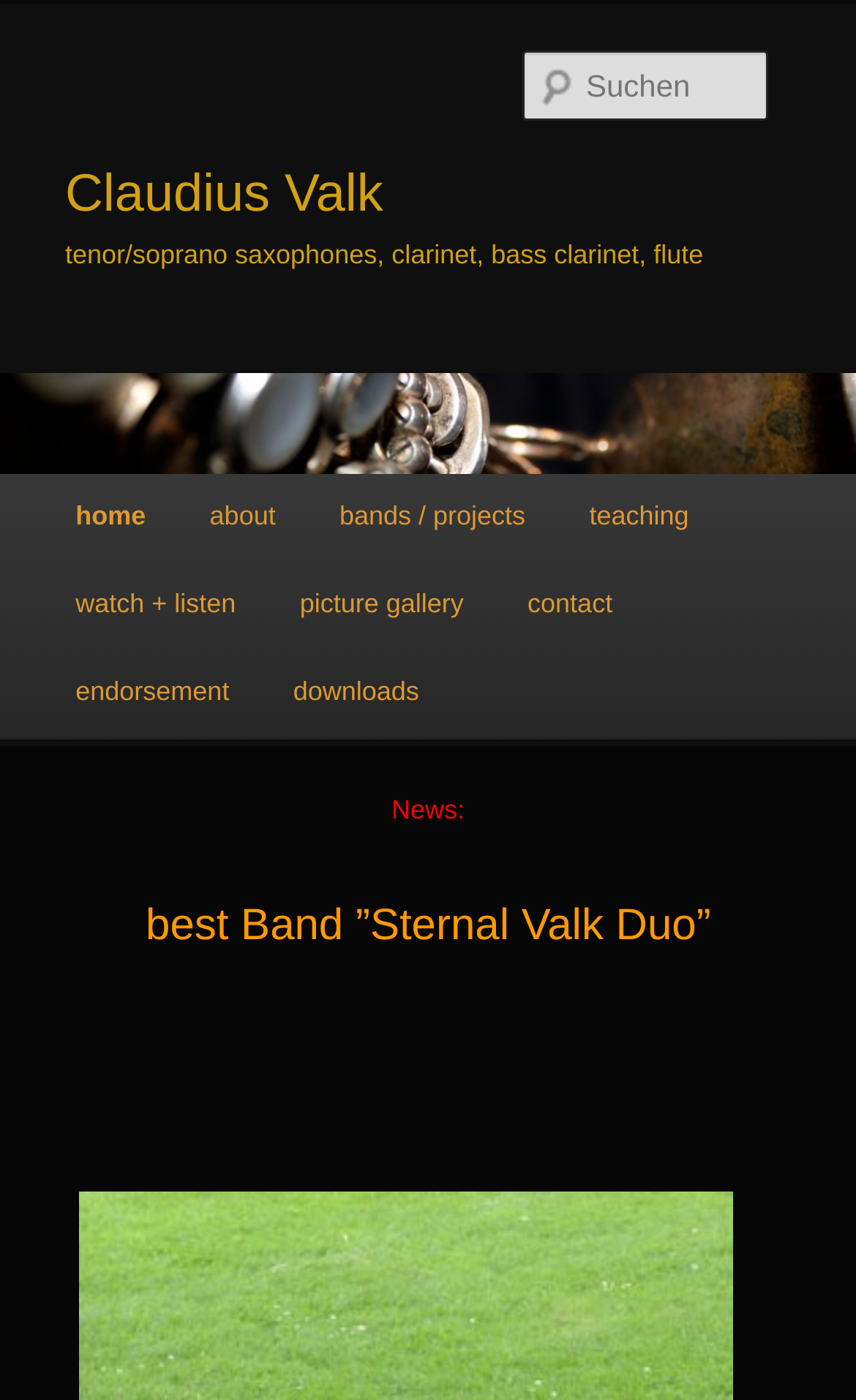Refer to the screenshot and give an in-depth answer to this question: What is the musician's name?

The musician's name is obtained from the heading element 'Claudius Valk' at the top of the webpage, which is also a link.